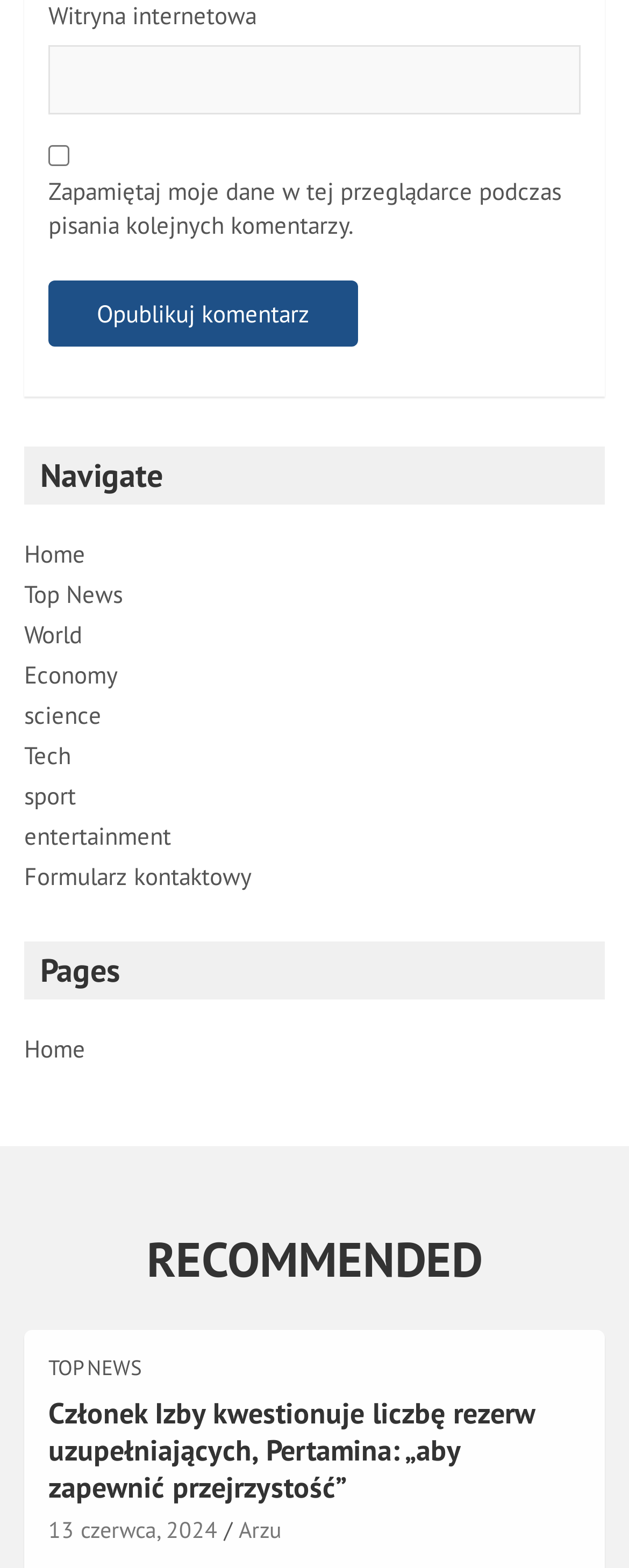Please identify the bounding box coordinates of where to click in order to follow the instruction: "Go to Home page".

[0.038, 0.344, 0.136, 0.363]